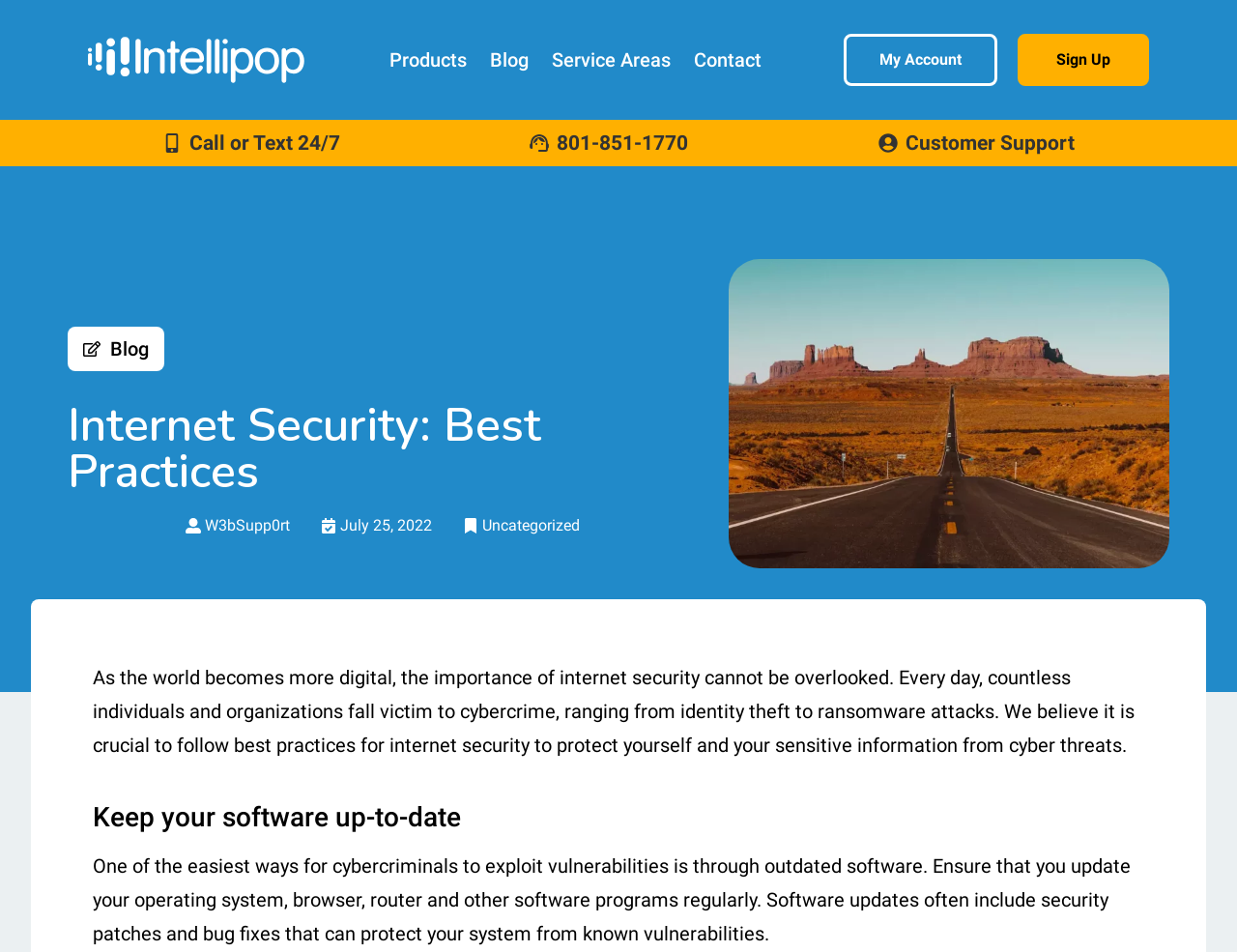What is the main heading displayed on the webpage? Please provide the text.

Internet Security: Best Practices